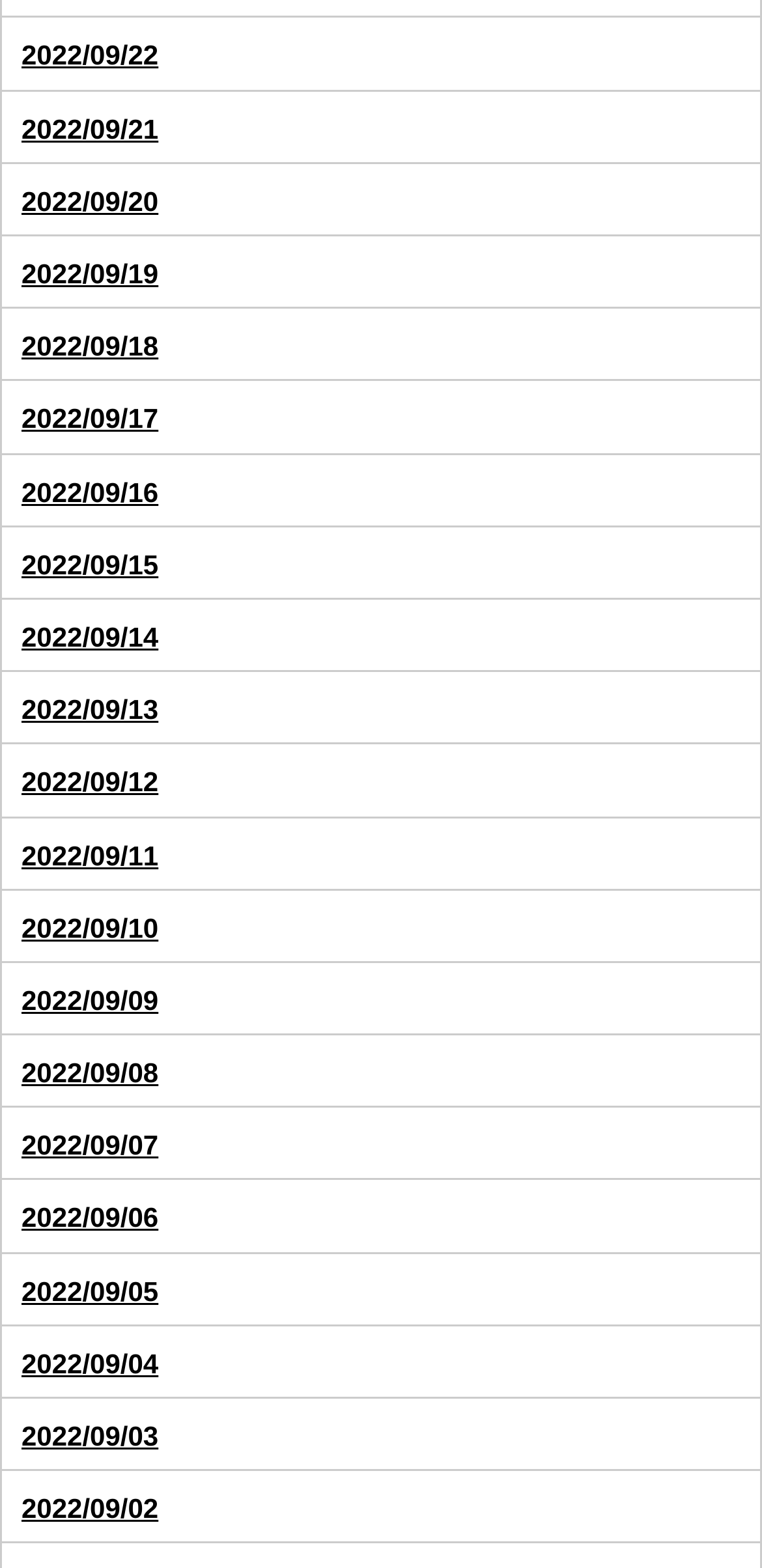Determine the bounding box coordinates of the clickable region to execute the instruction: "view news on 2022/09/19". The coordinates should be four float numbers between 0 and 1, denoted as [left, top, right, bottom].

[0.003, 0.151, 0.997, 0.196]